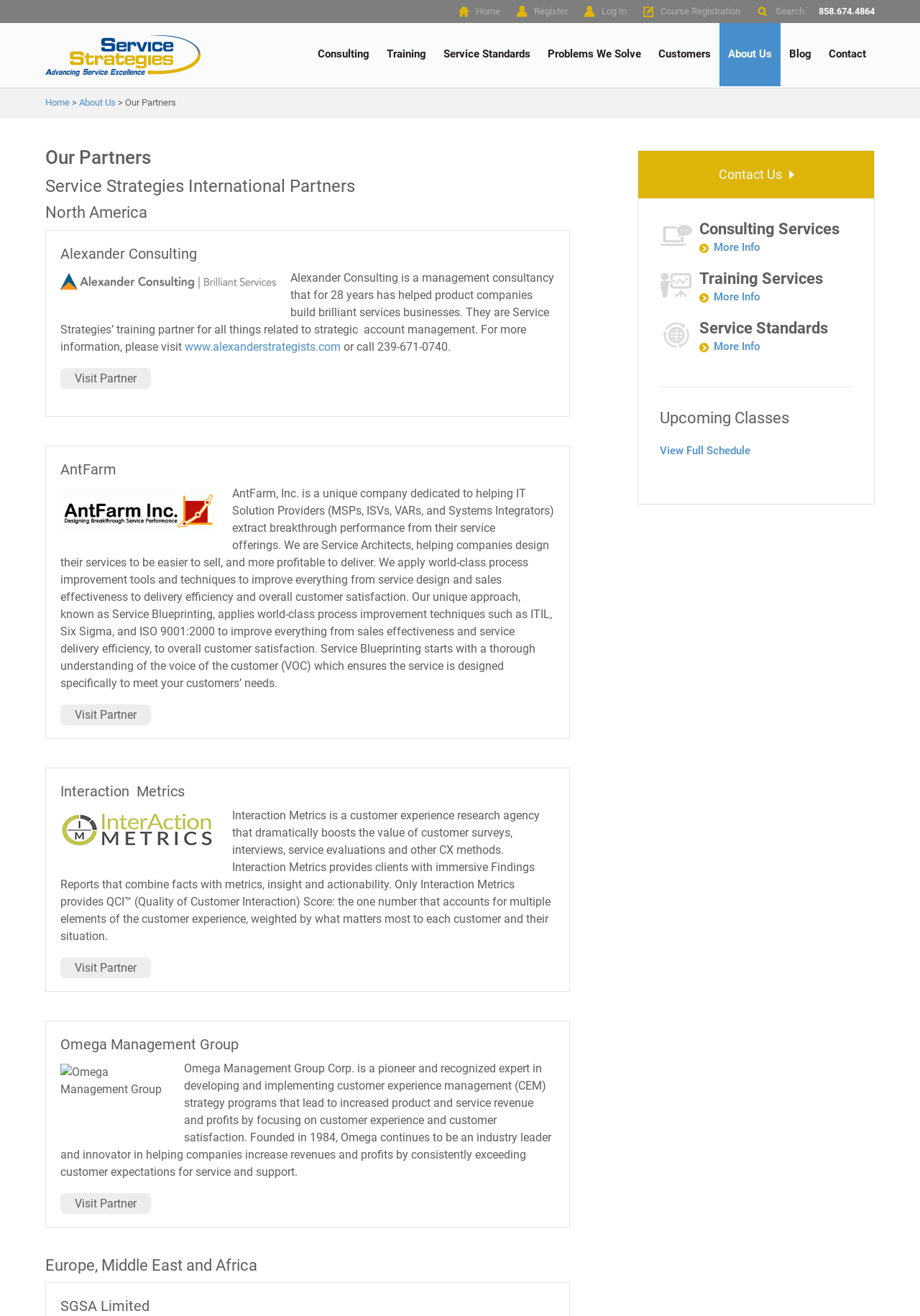Pinpoint the bounding box coordinates of the clickable area necessary to execute the following instruction: "Visit Alexander Consulting". The coordinates should be given as four float numbers between 0 and 1, namely [left, top, right, bottom].

[0.066, 0.28, 0.164, 0.295]